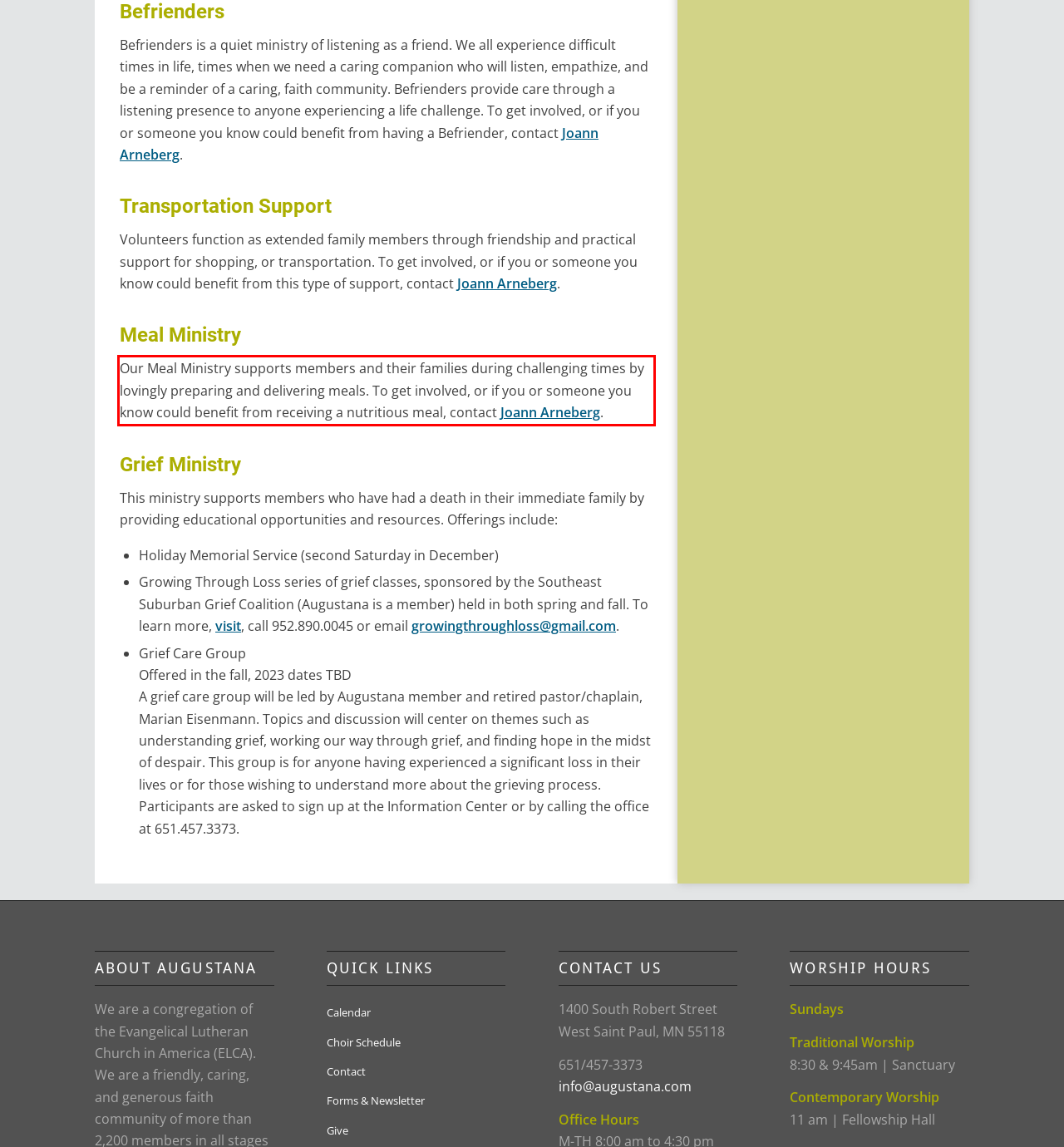From the provided screenshot, extract the text content that is enclosed within the red bounding box.

Our Meal Ministry supports members and their families during challenging times by lovingly preparing and delivering meals. To get involved, or if you or someone you know could benefit from receiving a nutritious meal, contact Joann Arneberg.